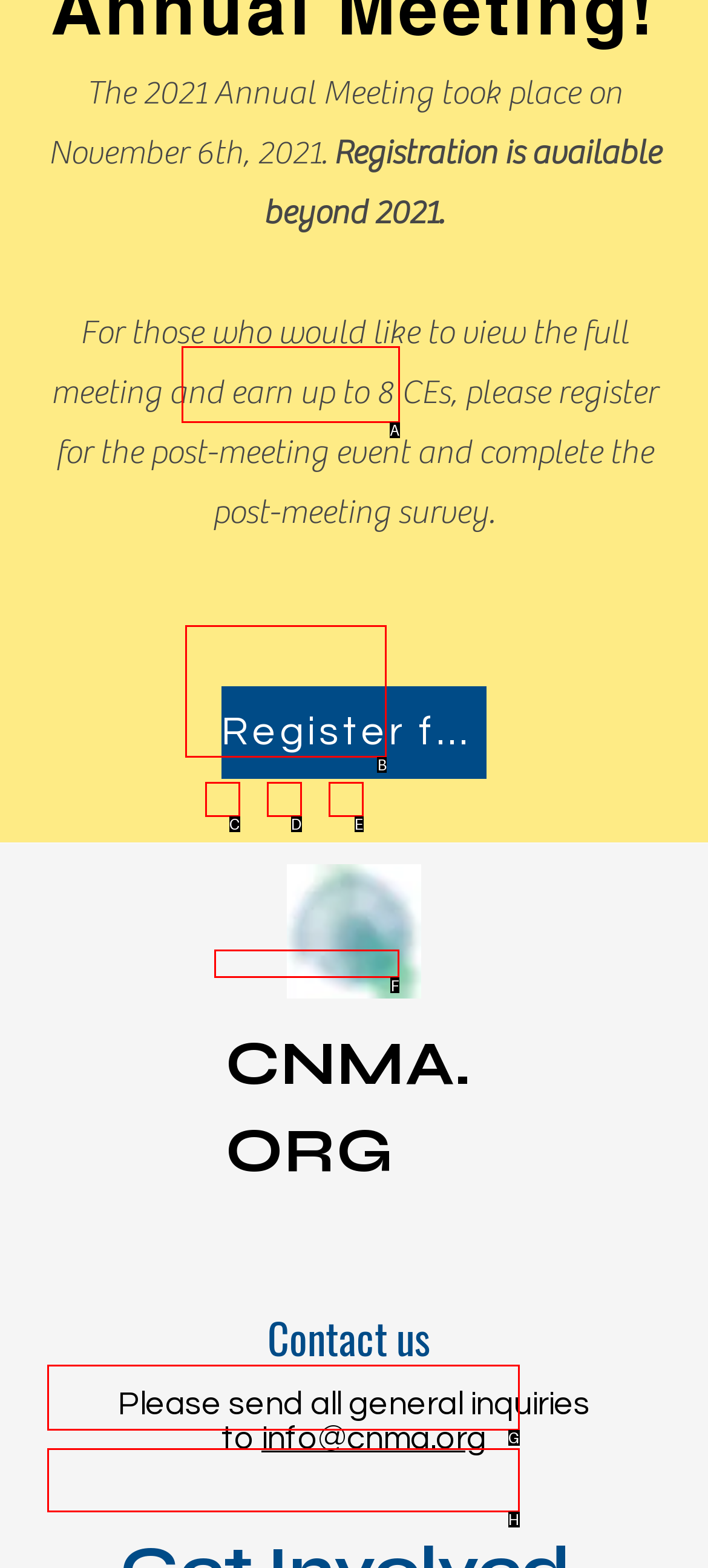Please identify the correct UI element to click for the task: Visit CNMA.ORG Respond with the letter of the appropriate option.

B